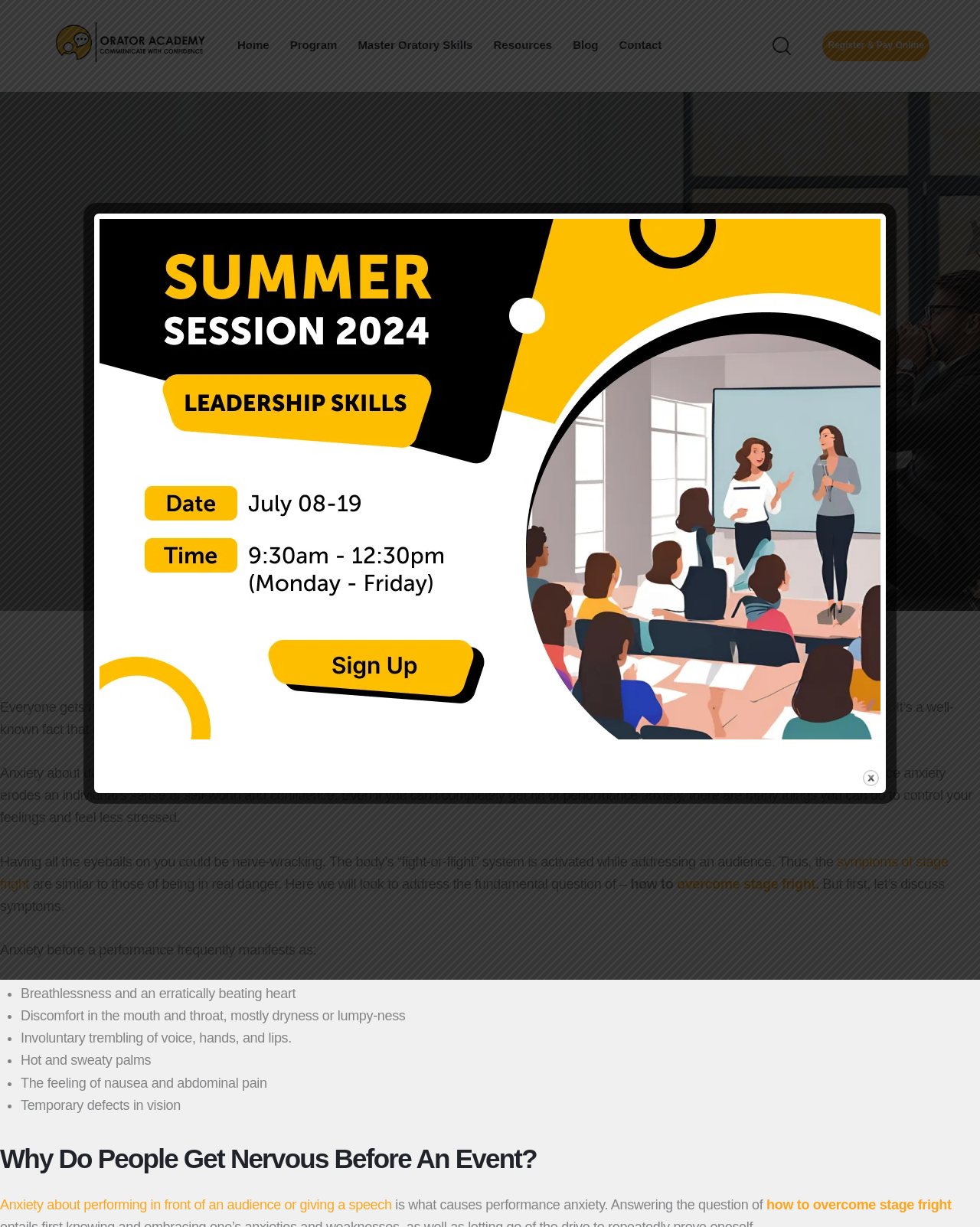Determine the bounding box coordinates of the area to click in order to meet this instruction: "Register and pay online".

[0.839, 0.025, 0.948, 0.05]